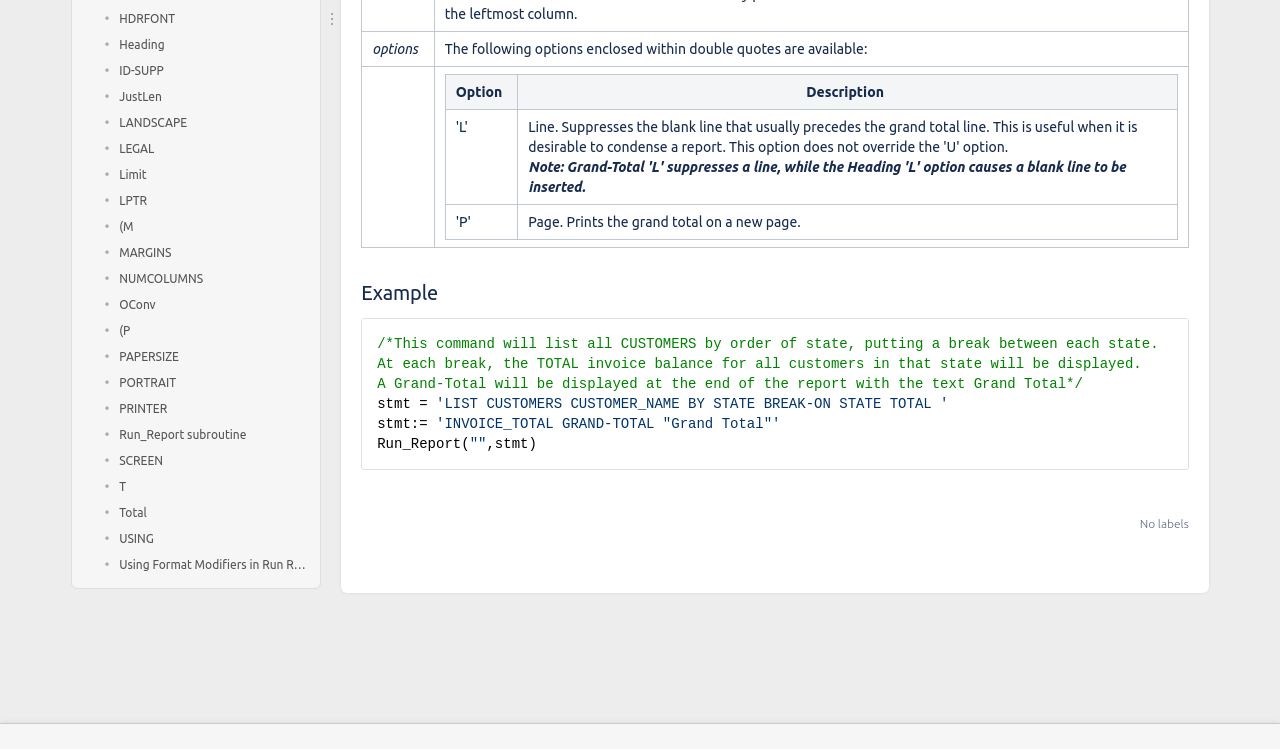Provide the bounding box coordinates of the HTML element this sentence describes: "Limit". The bounding box coordinates consist of four float numbers between 0 and 1, i.e., [left, top, right, bottom].

[0.093, 0.216, 0.242, 0.251]